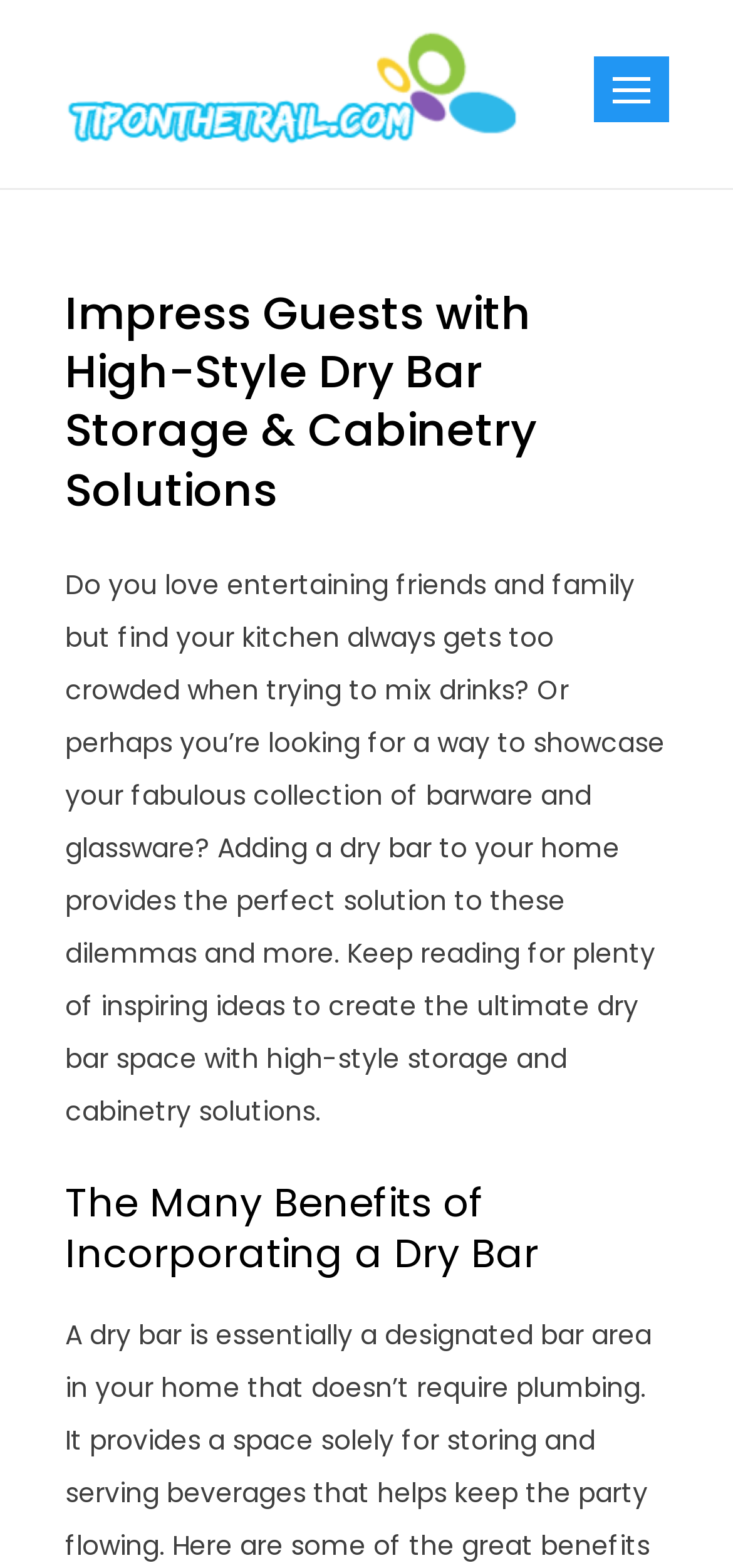Please provide a one-word or short phrase answer to the question:
What type of ideas are provided on the webpage?

Inspiring ideas